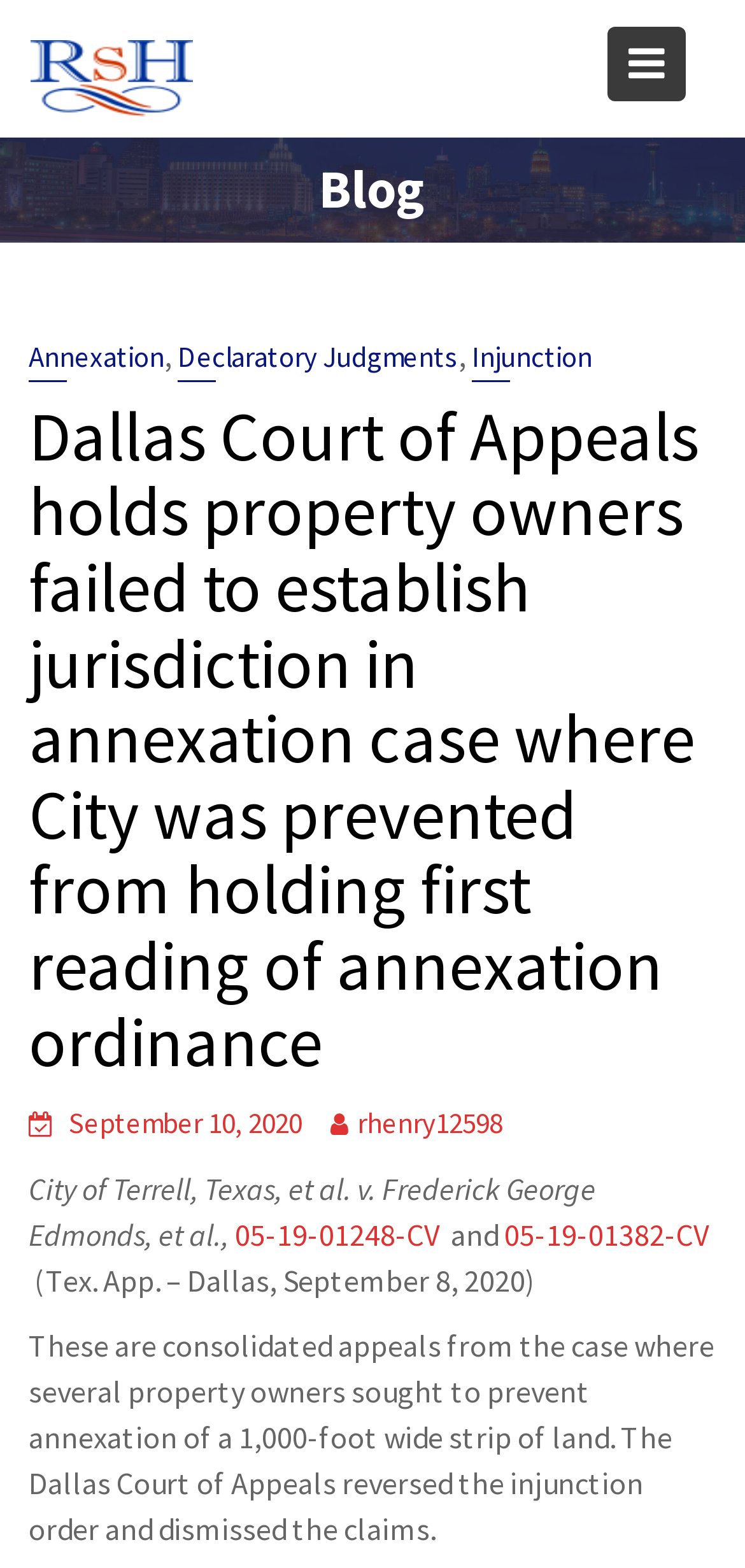Give a one-word or one-phrase response to the question:
What is the topic of the blog post?

Annexation case